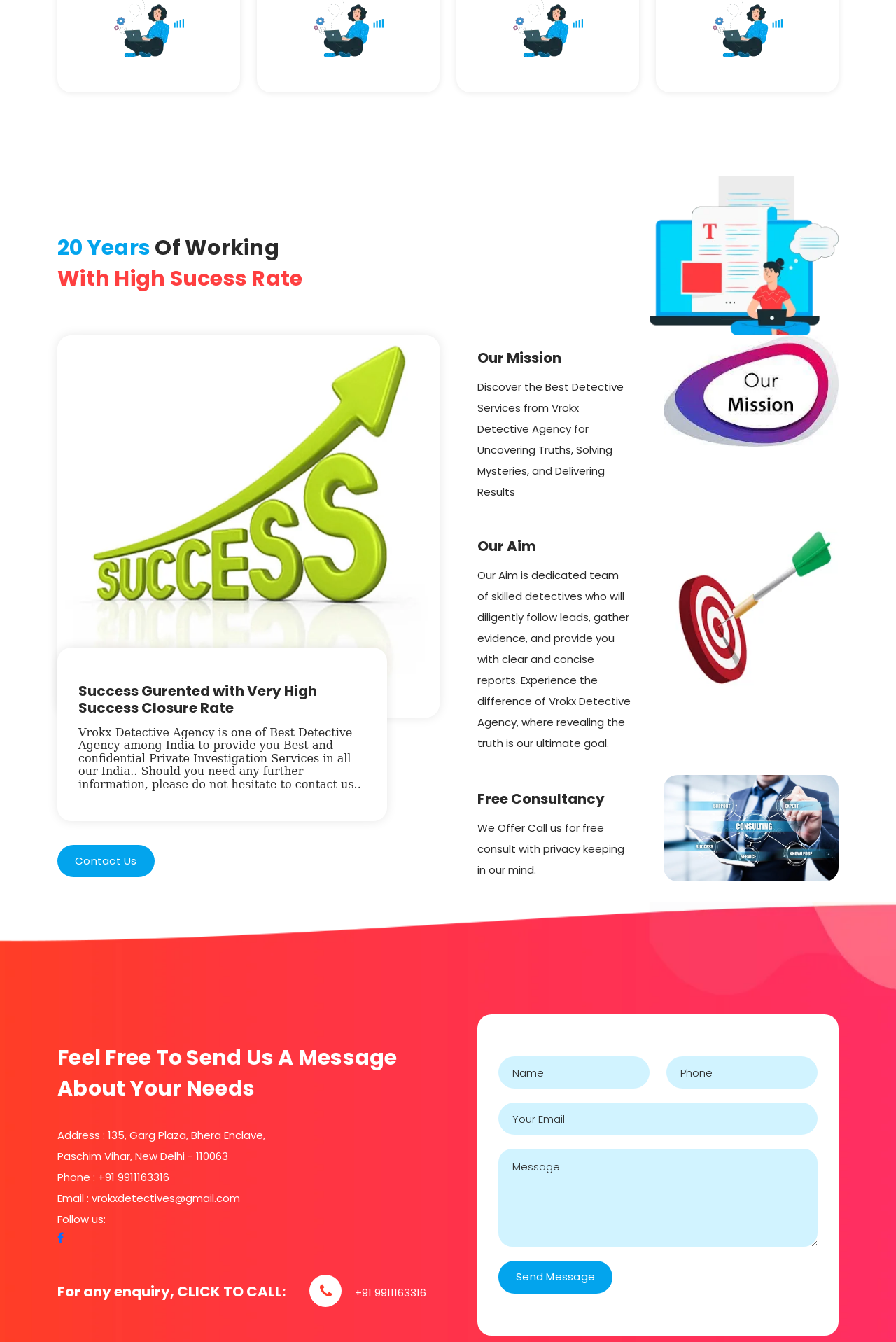Please determine the bounding box coordinates of the clickable area required to carry out the following instruction: "Fill in the 'Name' textbox". The coordinates must be four float numbers between 0 and 1, represented as [left, top, right, bottom].

[0.556, 0.787, 0.725, 0.811]